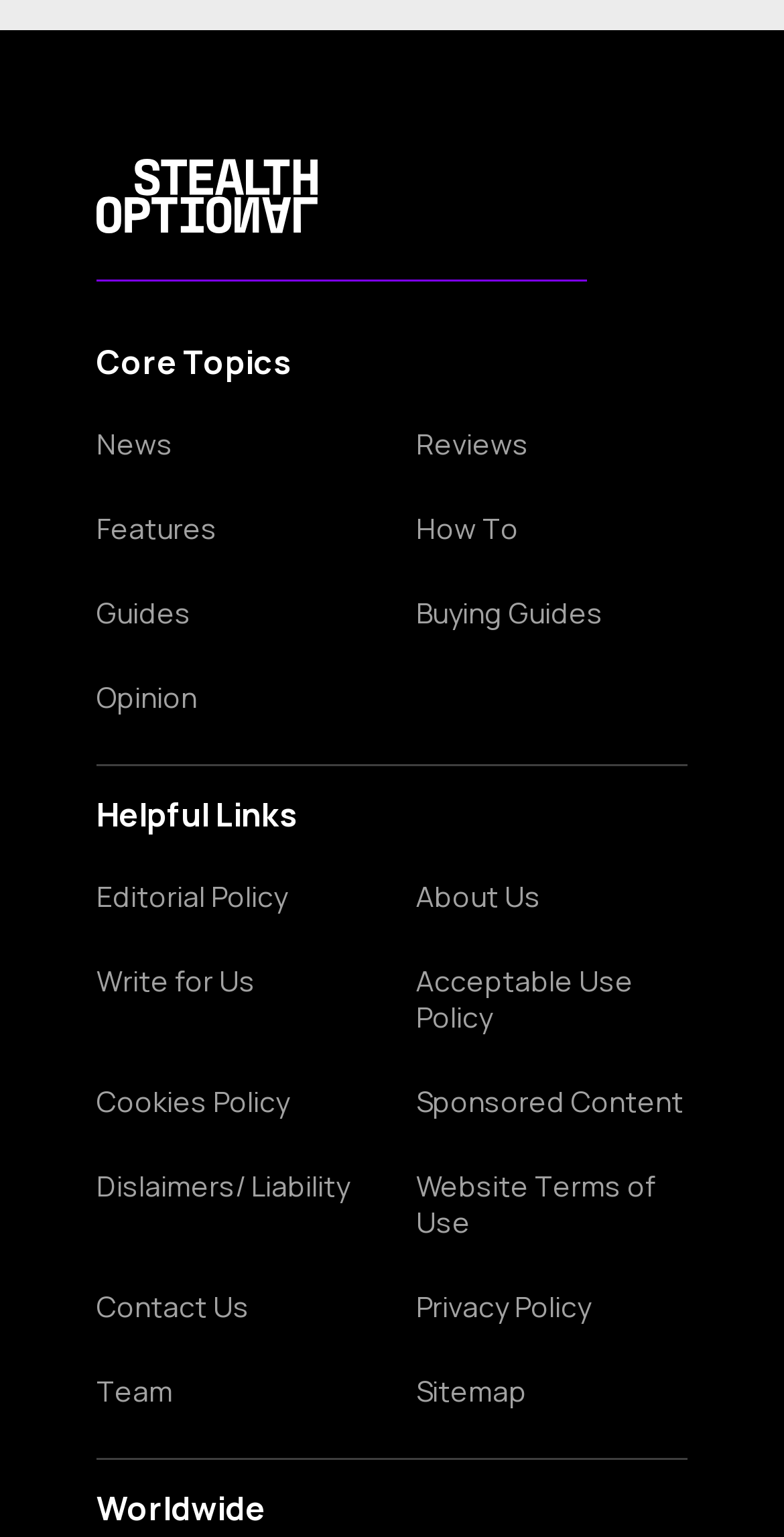Identify the bounding box coordinates of the clickable region necessary to fulfill the following instruction: "Contact the team". The bounding box coordinates should be four float numbers between 0 and 1, i.e., [left, top, right, bottom].

[0.123, 0.839, 0.469, 0.862]